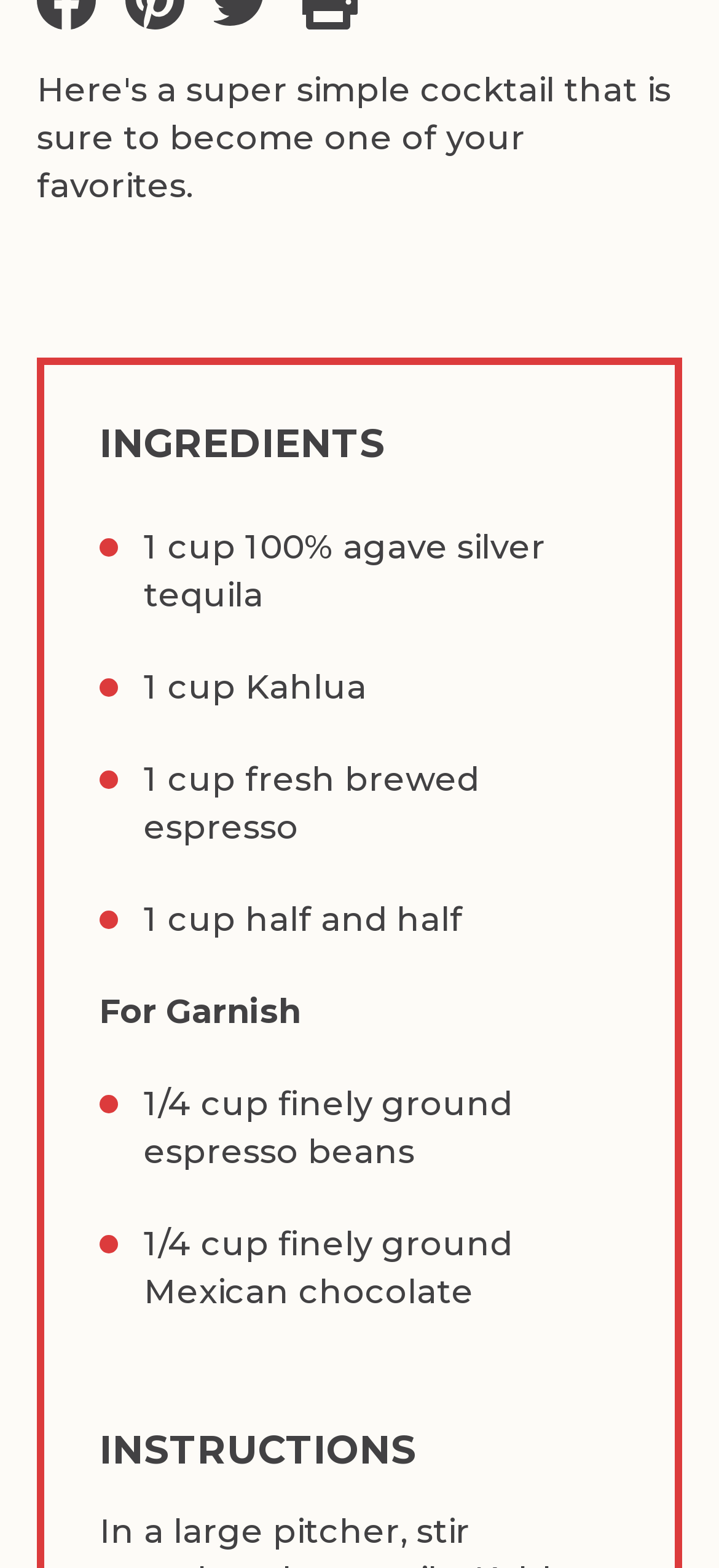Calculate the bounding box coordinates for the UI element based on the following description: "Shop". Ensure the coordinates are four float numbers between 0 and 1, i.e., [left, top, right, bottom].

[0.077, 0.045, 0.923, 0.141]